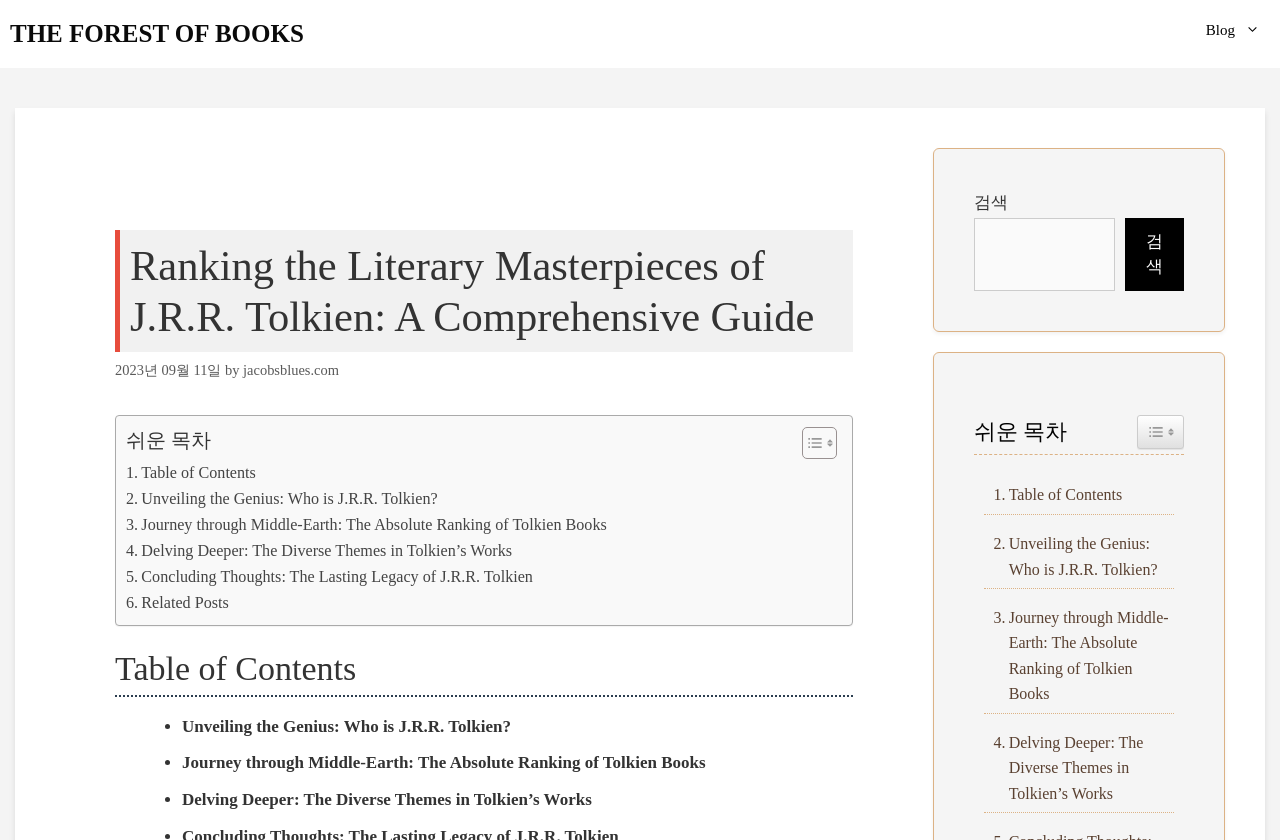How many sections are in the table of contents?
Please provide a detailed answer to the question.

I found the answer by counting the number of links under the 'Table of Contents' heading, which are '. Table of Contents', '. Unveiling the Genius: Who is J.R.R. Tolkien?', '. Journey through Middle-Earth: The Absolute Ranking of Tolkien Books', '. Delving Deeper: The Diverse Themes in Tolkien’s Works', and '. Concluding Thoughts: The Lasting Legacy of J.R.R. Tolkien'.